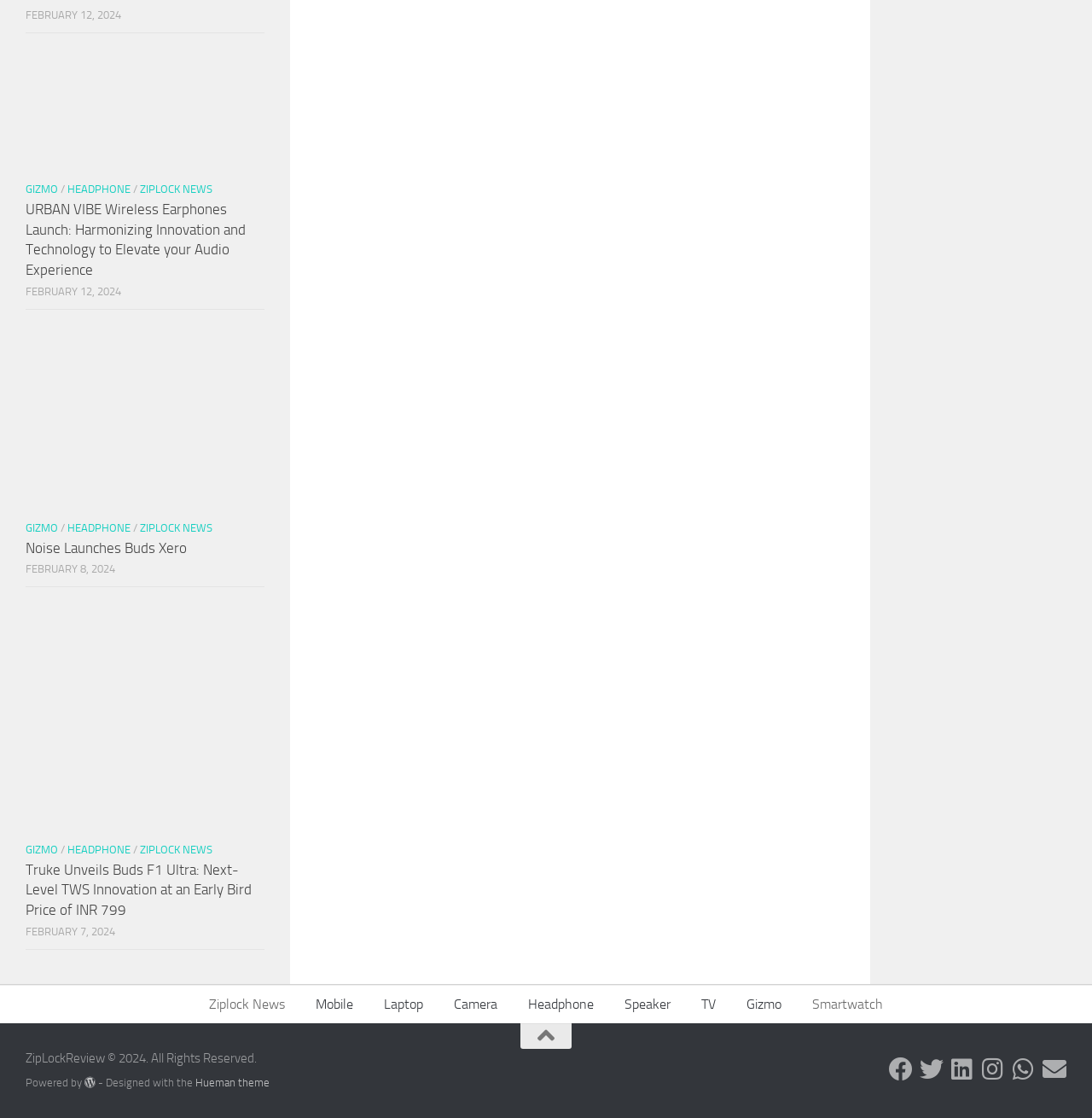Extract the bounding box coordinates for the UI element described by the text: "TV". The coordinates should be in the form of [left, top, right, bottom] with values between 0 and 1.

[0.628, 0.881, 0.67, 0.915]